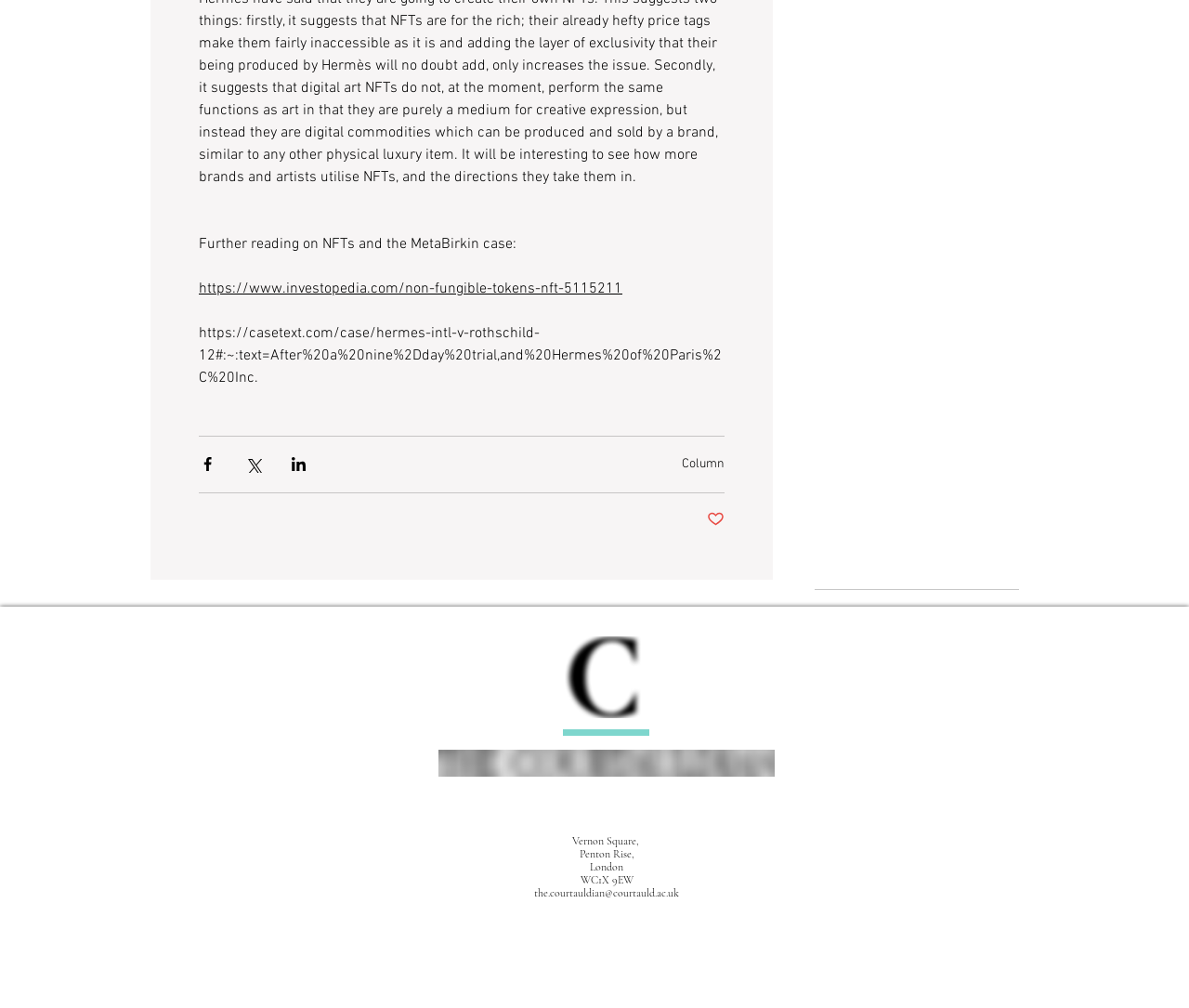Find the bounding box coordinates of the clickable area required to complete the following action: "View the MetaBirkin case on Casetext".

[0.167, 0.322, 0.607, 0.384]